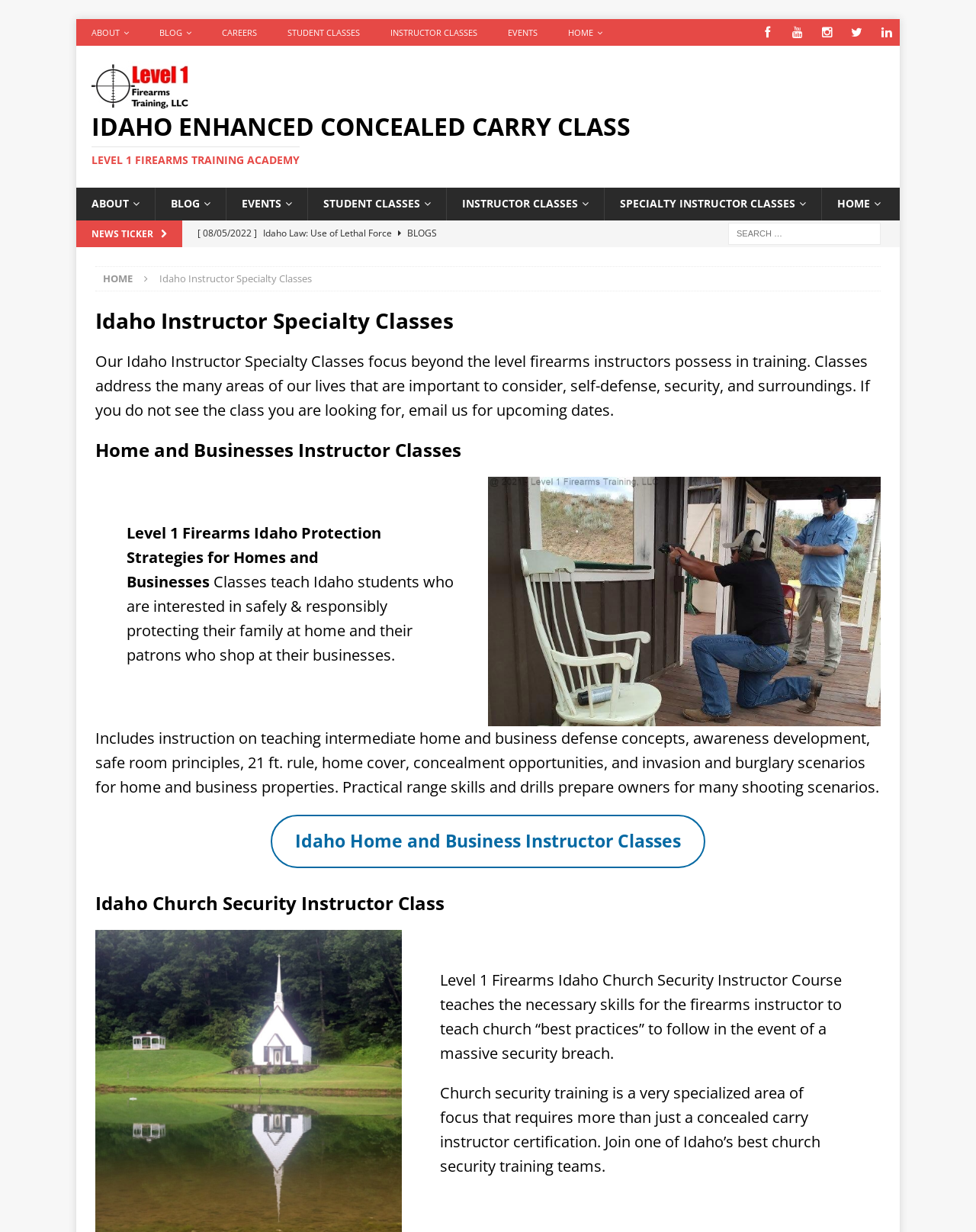Pinpoint the bounding box coordinates of the element to be clicked to execute the instruction: "Search for:".

[0.746, 0.181, 0.902, 0.199]